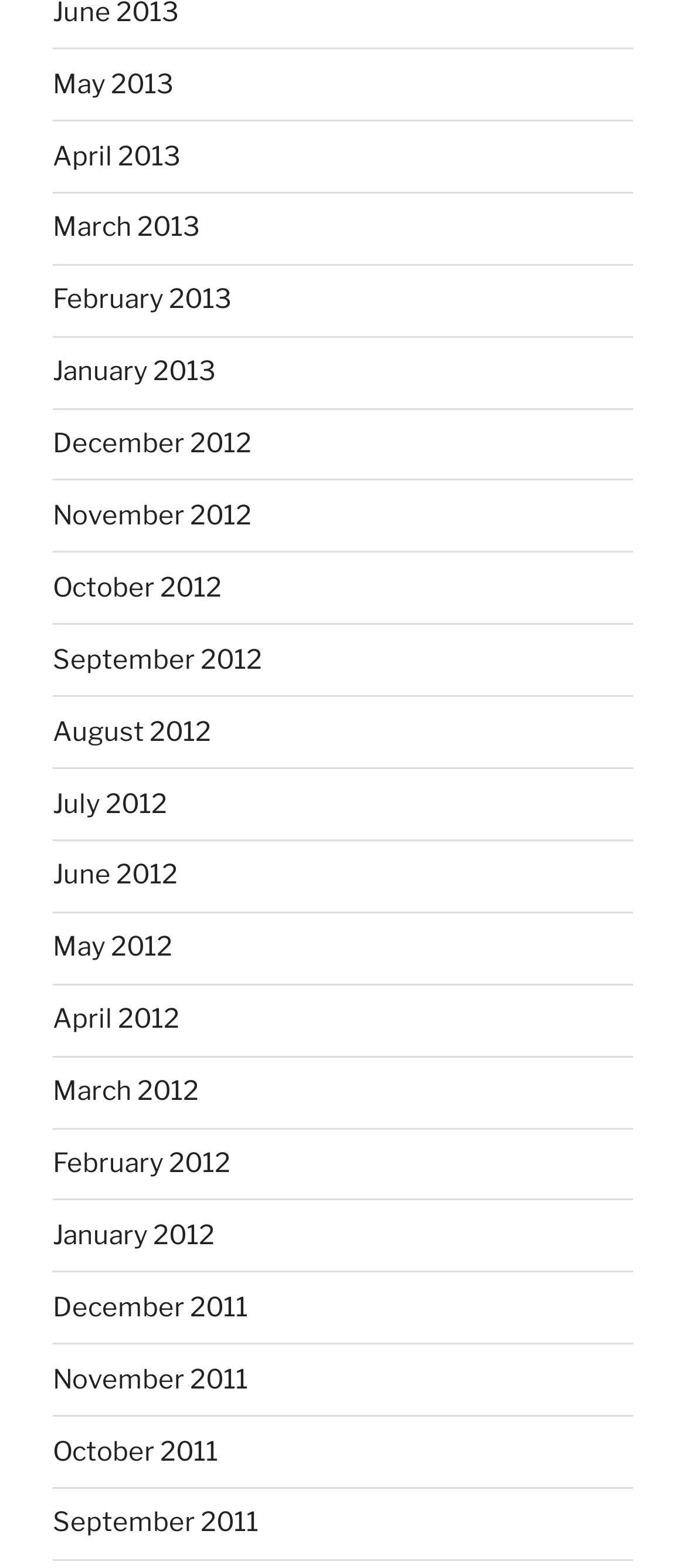Please specify the bounding box coordinates of the clickable region necessary for completing the following instruction: "view April 2012". The coordinates must consist of four float numbers between 0 and 1, i.e., [left, top, right, bottom].

[0.077, 0.64, 0.262, 0.66]